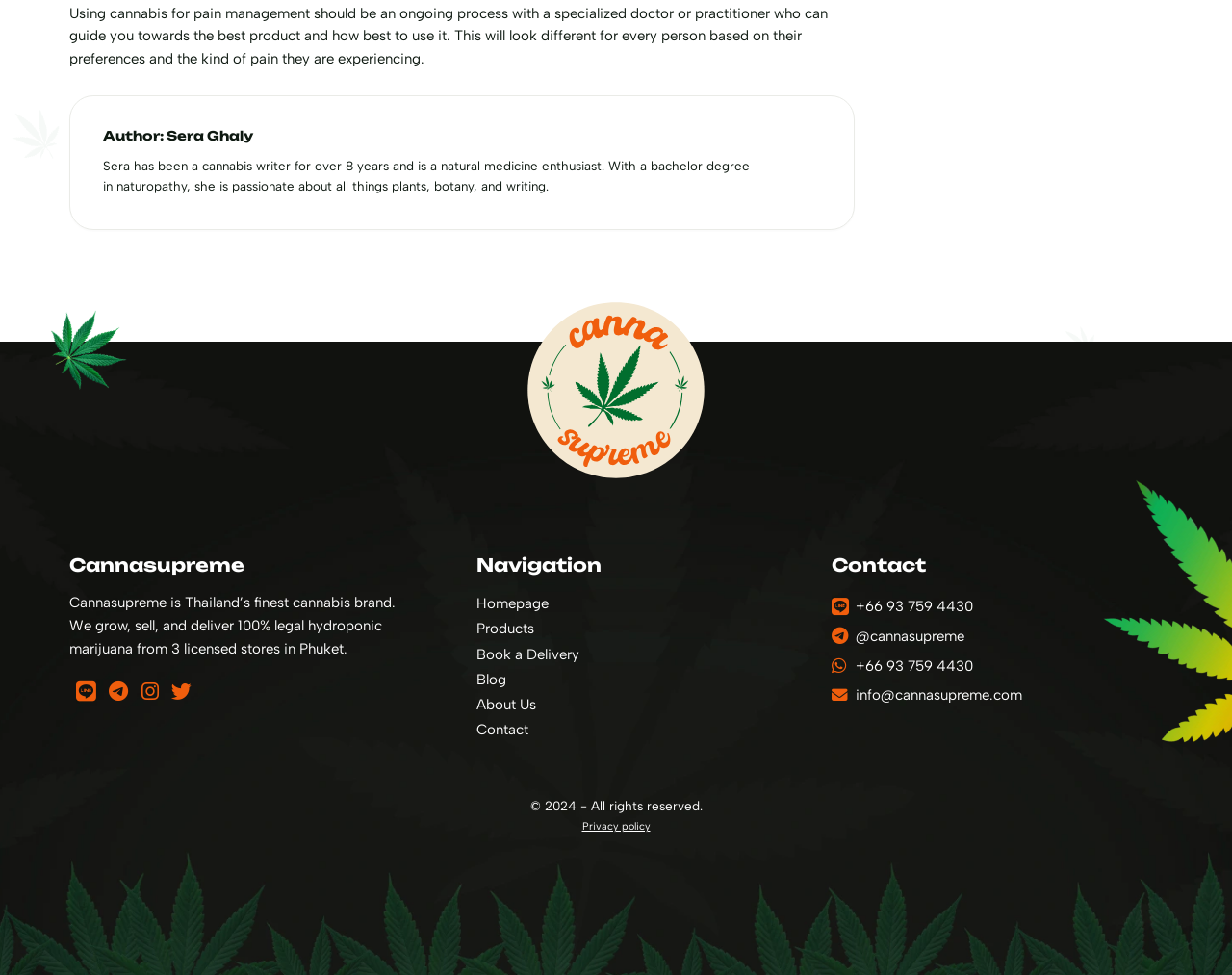Please reply to the following question using a single word or phrase: 
What is the author's name?

Sera Ghaly